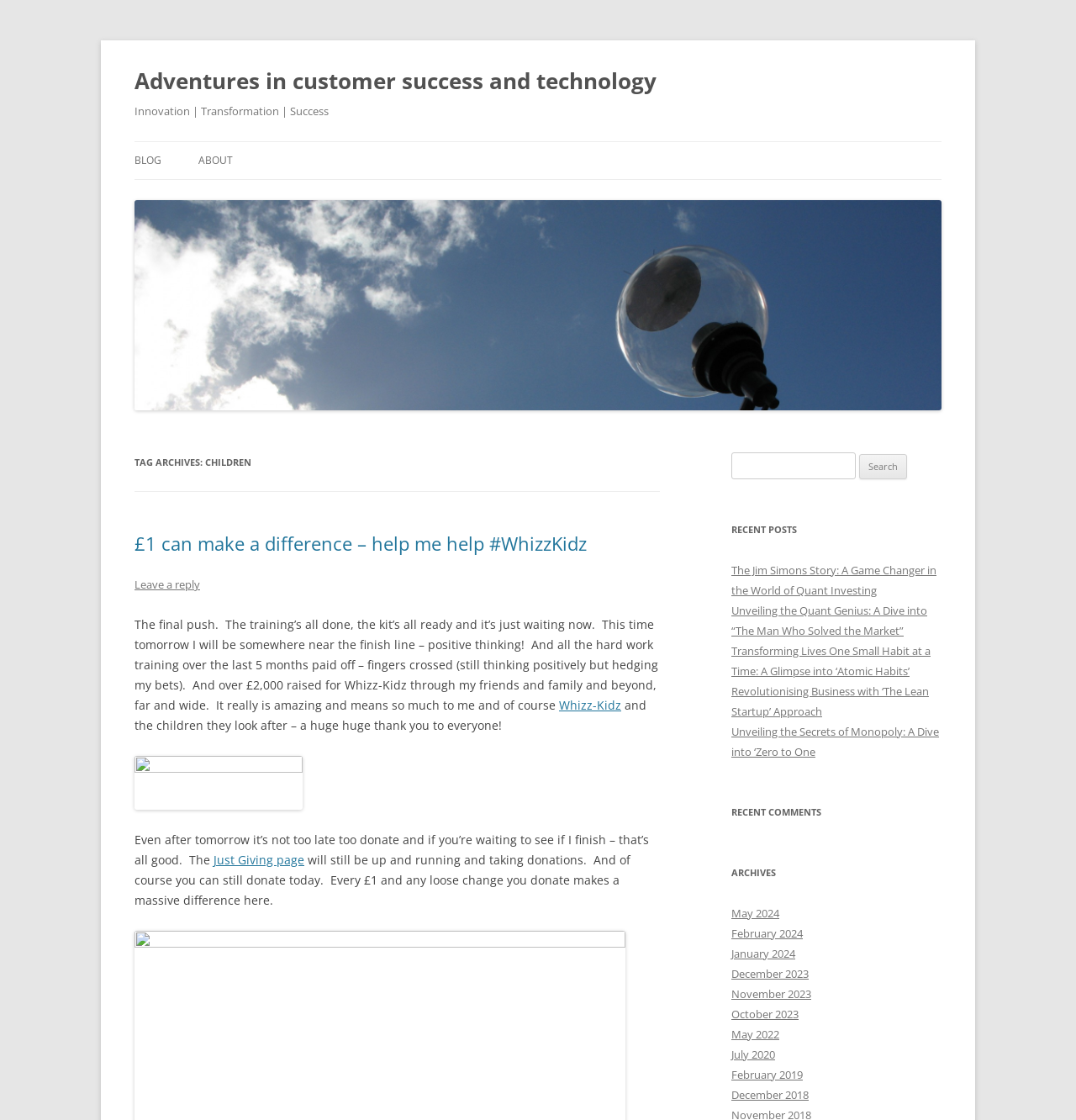Identify the primary heading of the webpage and provide its text.

Adventures in customer success and technology